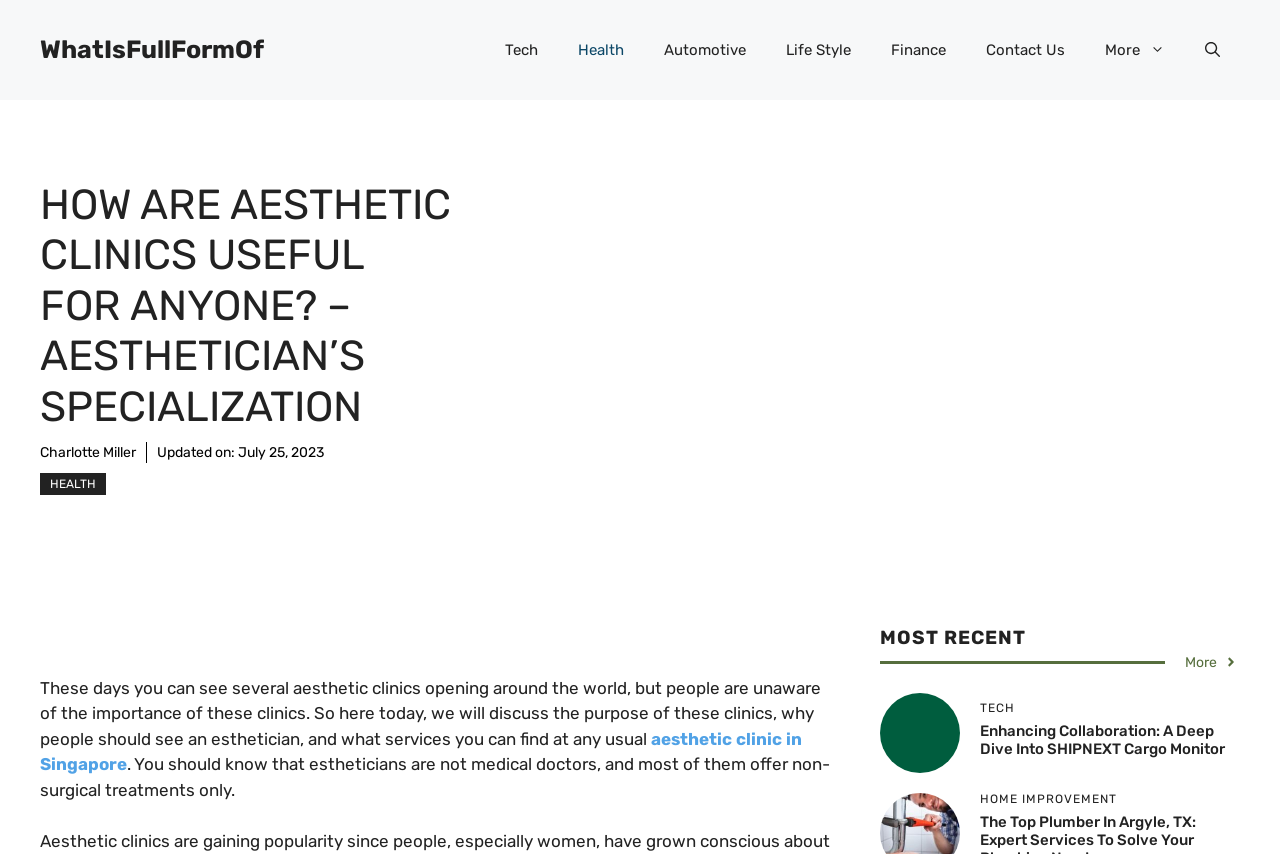What is the date of the article update?
Deliver a detailed and extensive answer to the question.

The date of the article update can be found by looking at the 'Updated on:' section, which displays the date 'July 25, 2023'.